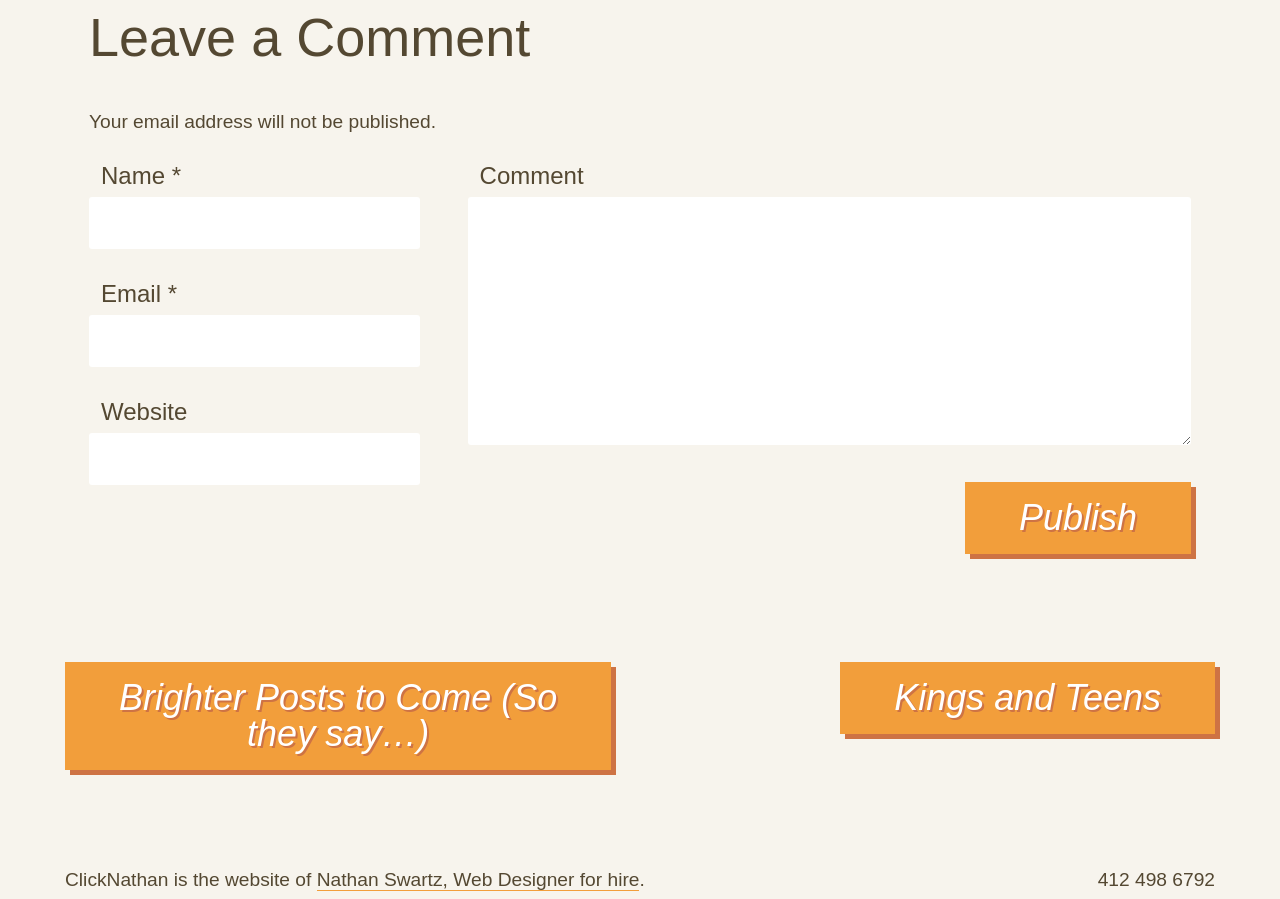Utilize the details in the image to thoroughly answer the following question: What is the occupation of Nathan Swartz?

Nathan Swartz is a Web Designer for hire, as indicated by the link element 'Nathan Swartz, Web Designer for hire' with bounding box coordinates [0.247, 0.967, 0.5, 0.991].